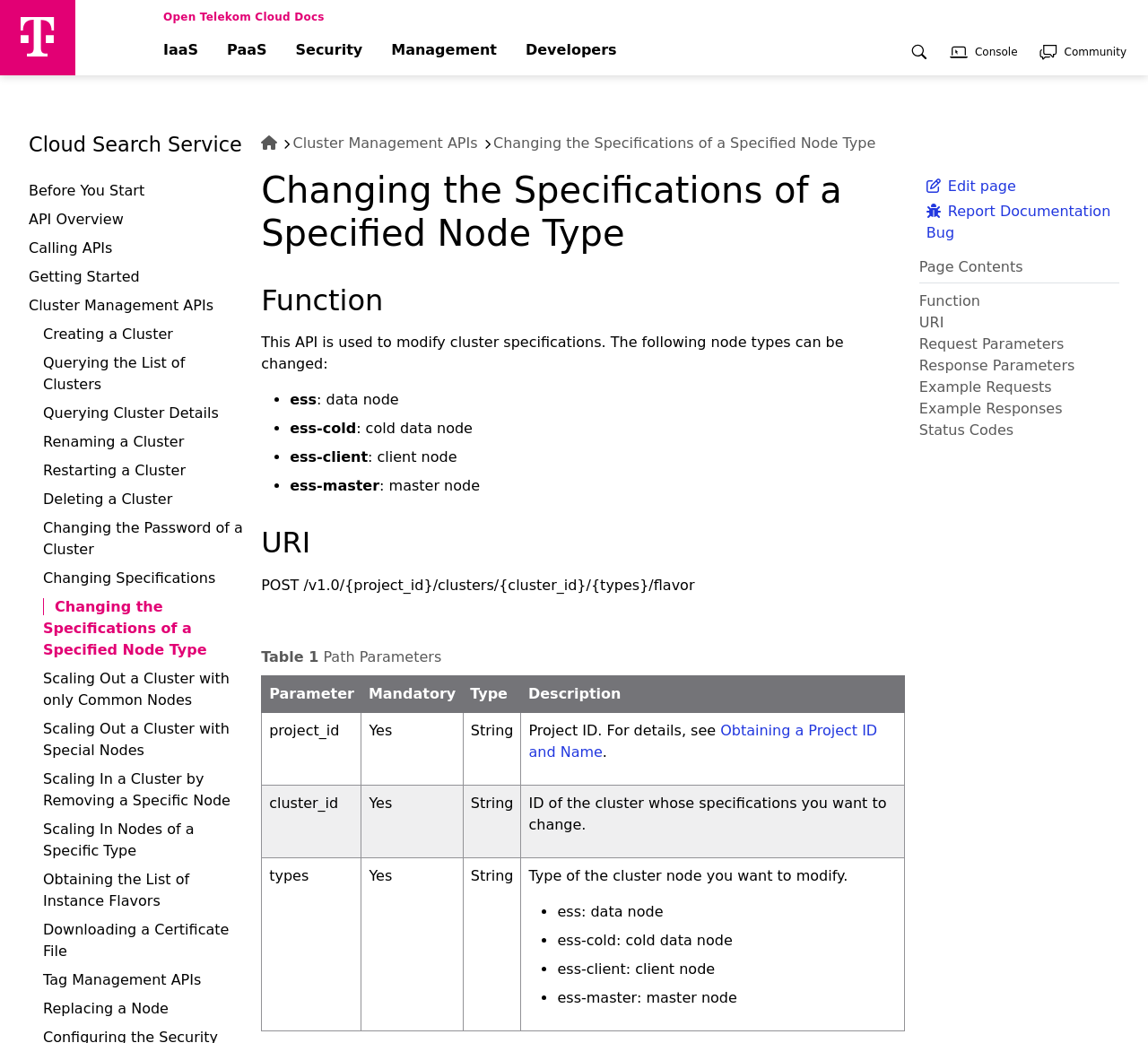Please find the bounding box for the UI element described by: "Edit page".

[0.807, 0.169, 0.975, 0.193]